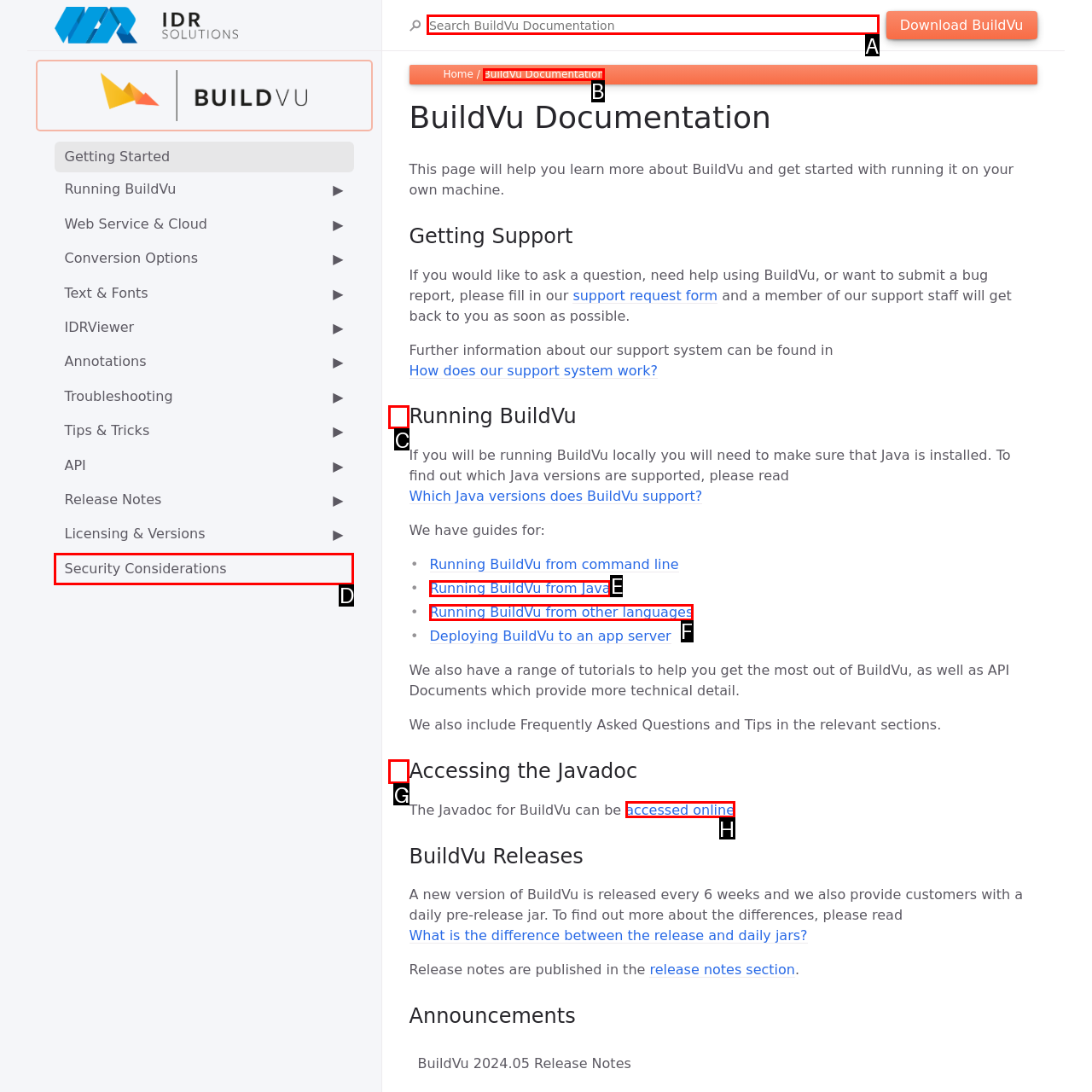Specify which element within the red bounding boxes should be clicked for this task: Search BuildVu Documentation Respond with the letter of the correct option.

A